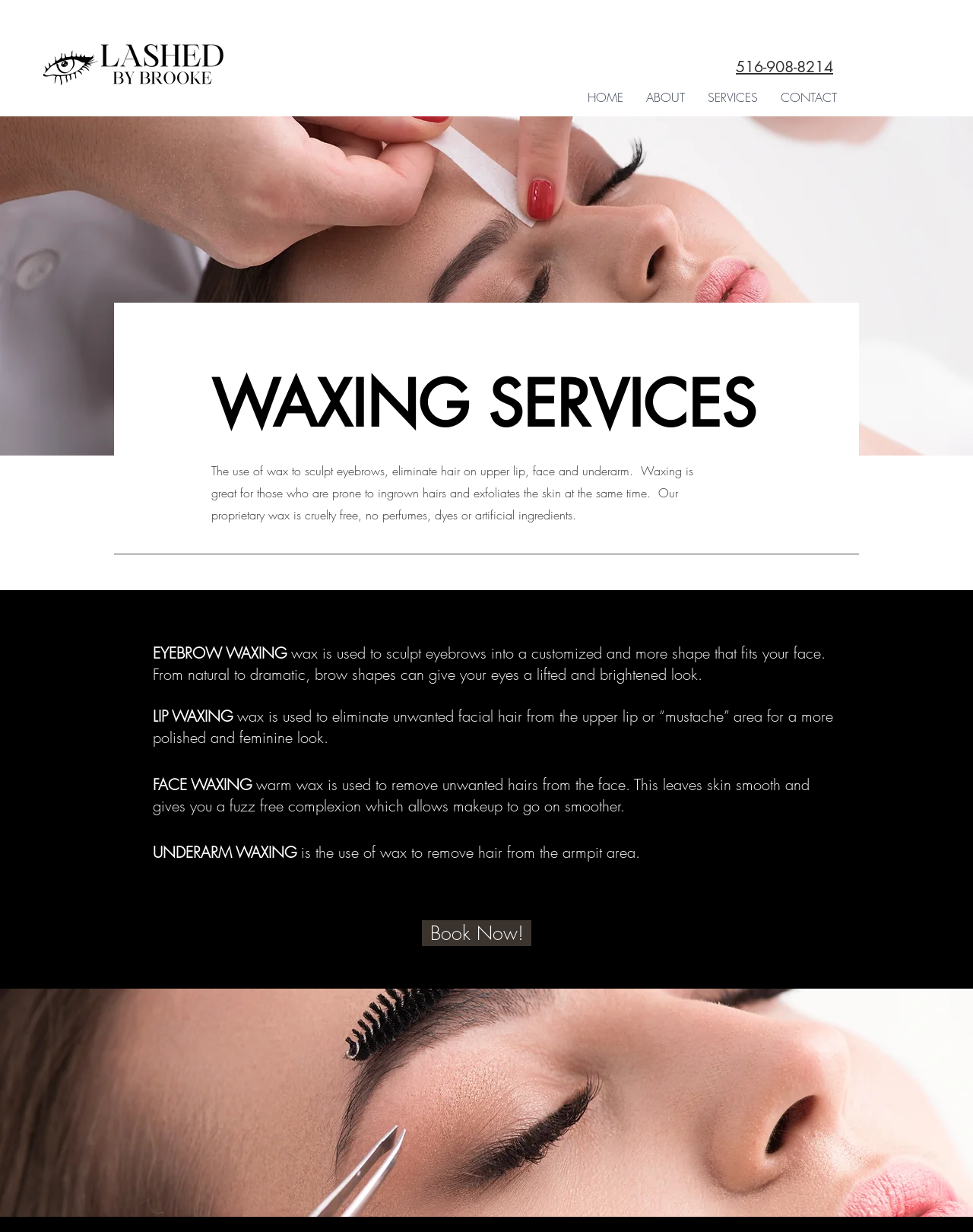Identify and provide the bounding box for the element described by: "Book Now!".

[0.434, 0.747, 0.546, 0.768]